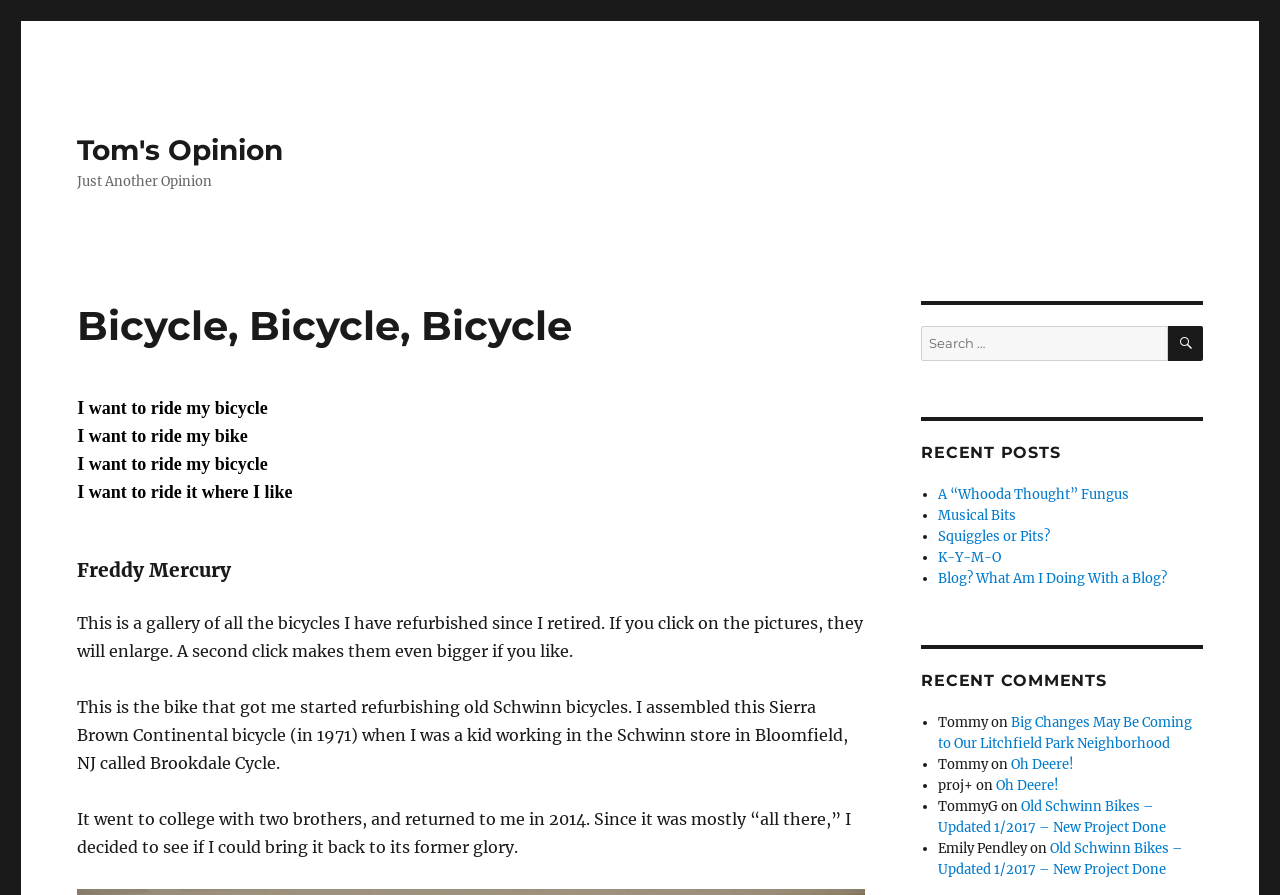Examine the image and give a thorough answer to the following question:
What is the purpose of the search box on this webpage?

The answer can be inferred by looking at the search box and the surrounding text, which says 'Search for:' and has a button that says 'SEARCH'. This suggests that the purpose of the search box is to search for posts on the webpage.